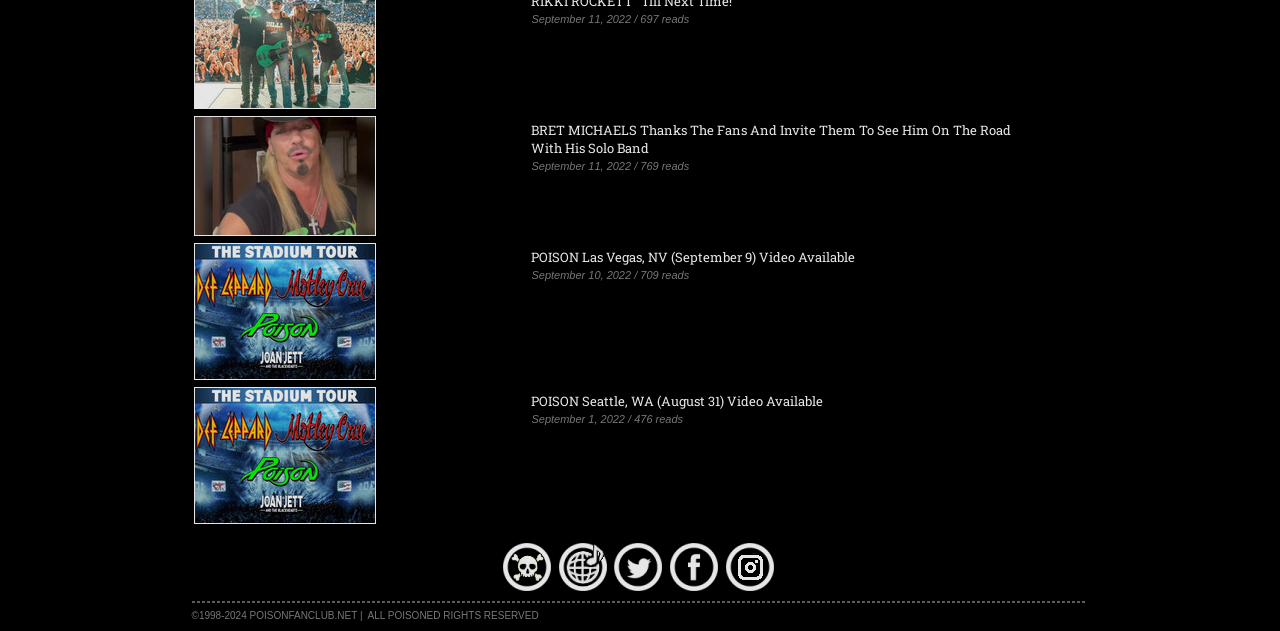Locate the bounding box of the UI element with the following description: "title="Tour"".

[0.436, 0.917, 0.474, 0.942]